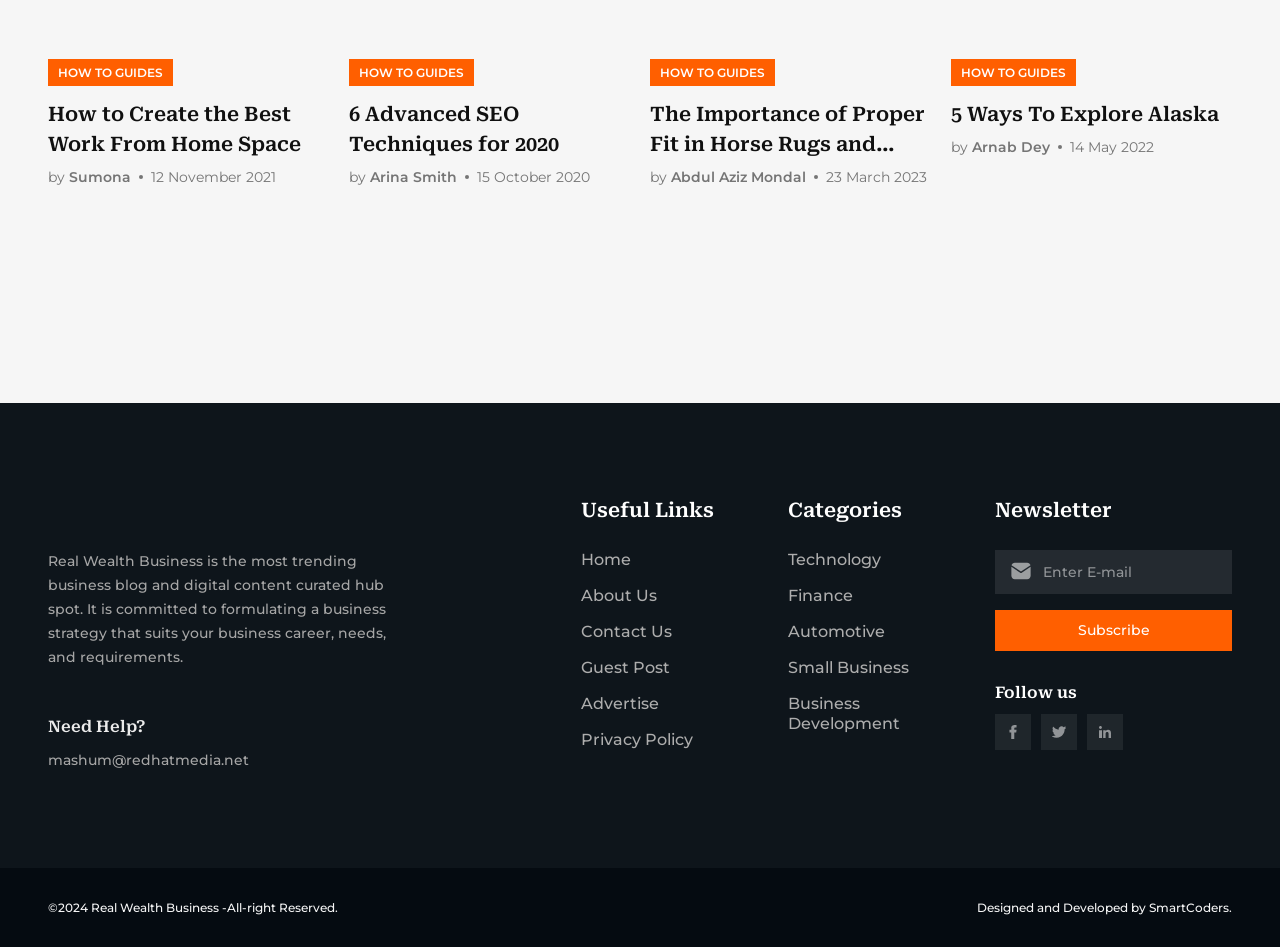What are the categories of articles on this blog?
Provide an in-depth and detailed answer to the question.

I found the categories of articles by looking at the 'Categories' section, which lists several categories including Technology, Finance, Automotive, and more.